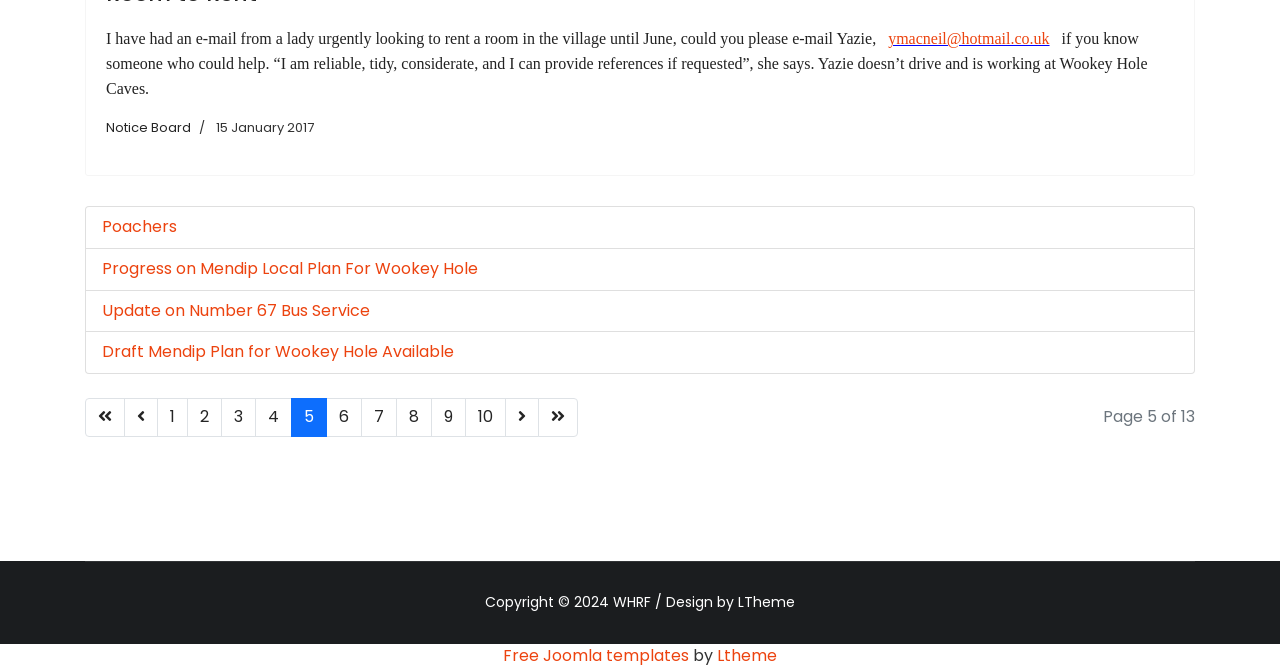Find the bounding box coordinates of the clickable area required to complete the following action: "Go to page 1".

[0.123, 0.596, 0.147, 0.654]